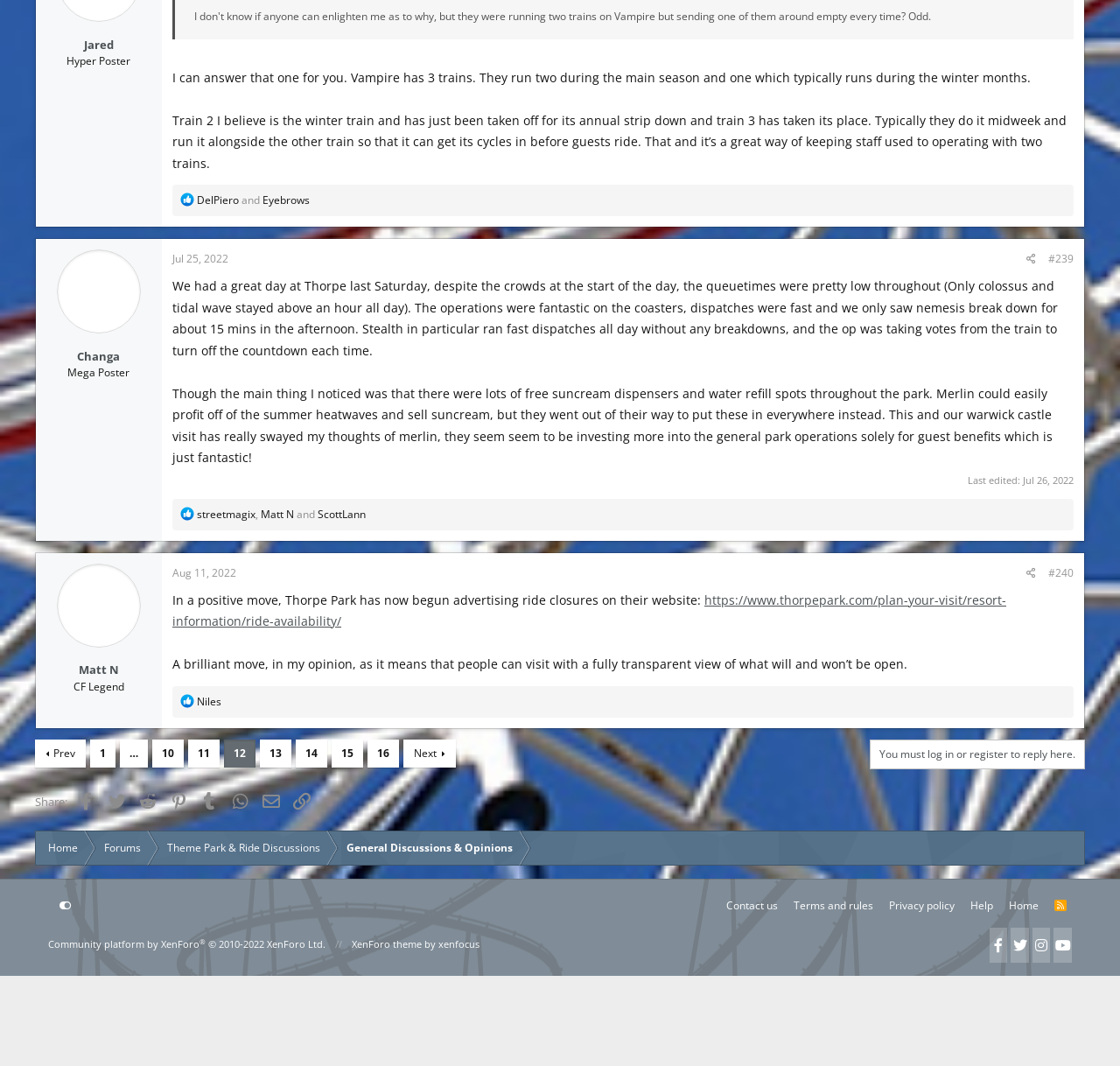Please identify the bounding box coordinates of the area that needs to be clicked to fulfill the following instruction: "Go to page 1."

[0.081, 0.693, 0.103, 0.72]